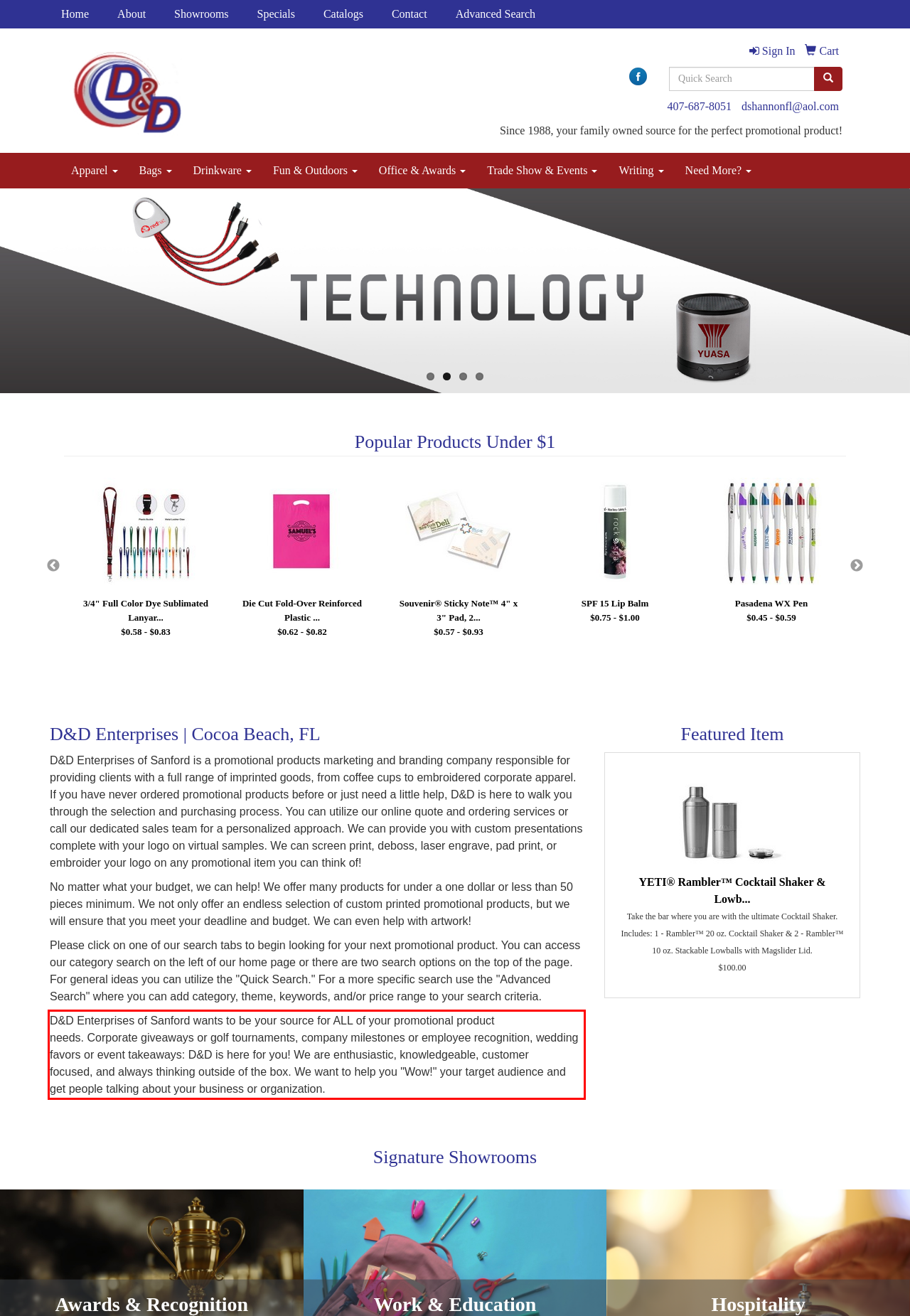With the given screenshot of a webpage, locate the red rectangle bounding box and extract the text content using OCR.

D&D Enterprises of Sanford wants to be your source for ALL of your promotional product needs. Corporate giveaways or golf tournaments, company milestones or employee recognition, wedding favors or event takeaways: D&D is here for you! We are enthusiastic, knowledgeable, customer focused, and always thinking outside of the box. We want to help you "Wow!" your target audience and get people talking about your business or organization.